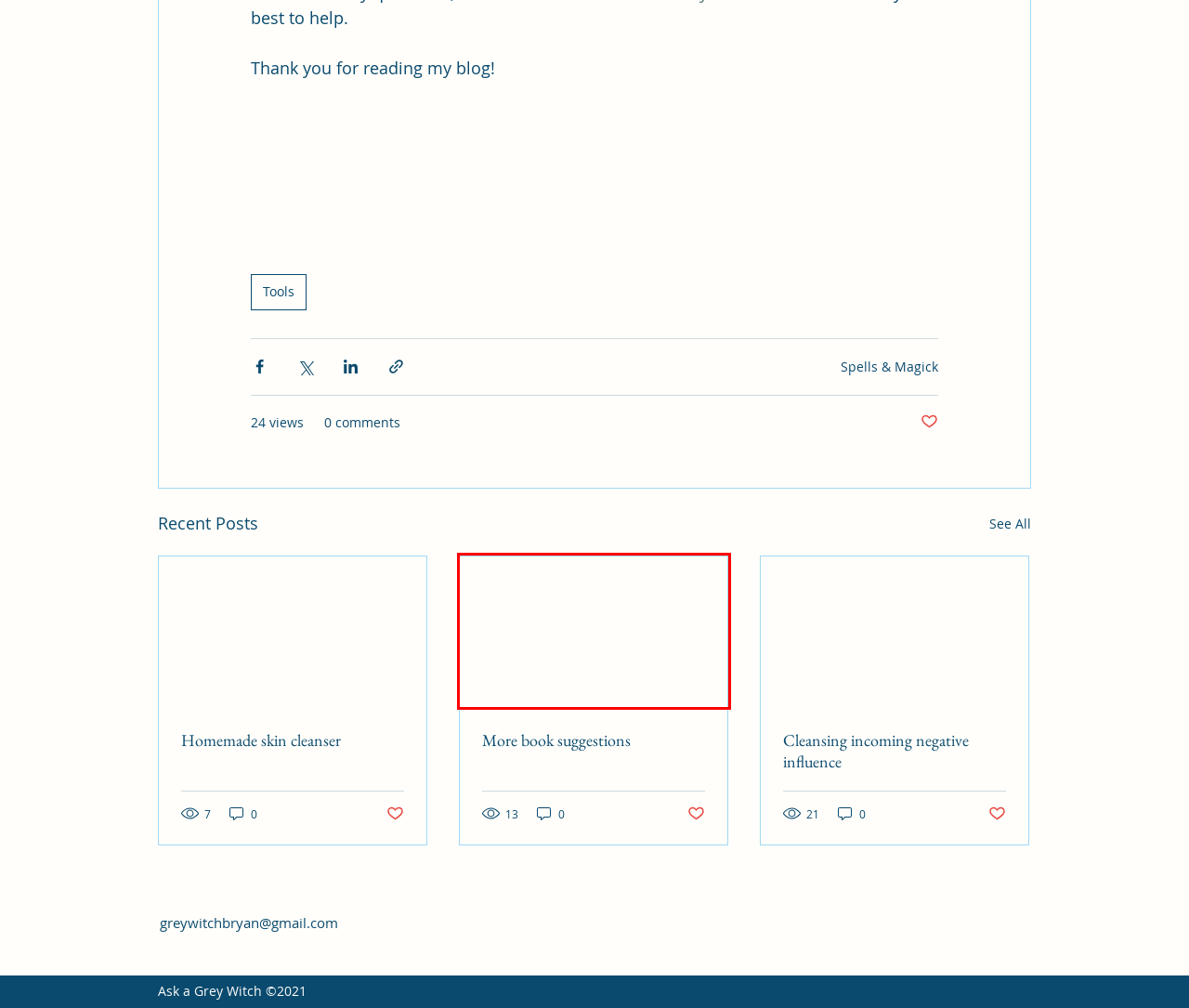Observe the webpage screenshot and focus on the red bounding box surrounding a UI element. Choose the most appropriate webpage description that corresponds to the new webpage after clicking the element in the bounding box. Here are the candidates:
A. Questions | Ask A Grey Witch
B. Contact | Ask a Grey Witch:
C. Homemade skin cleanser
D. Spells & Magick
E. Ask a Grey Witch | Learn witchcraft
F. More book suggestions
G. Cleansing incoming negative influence
H. Tools | Ask a Grey Witch

F